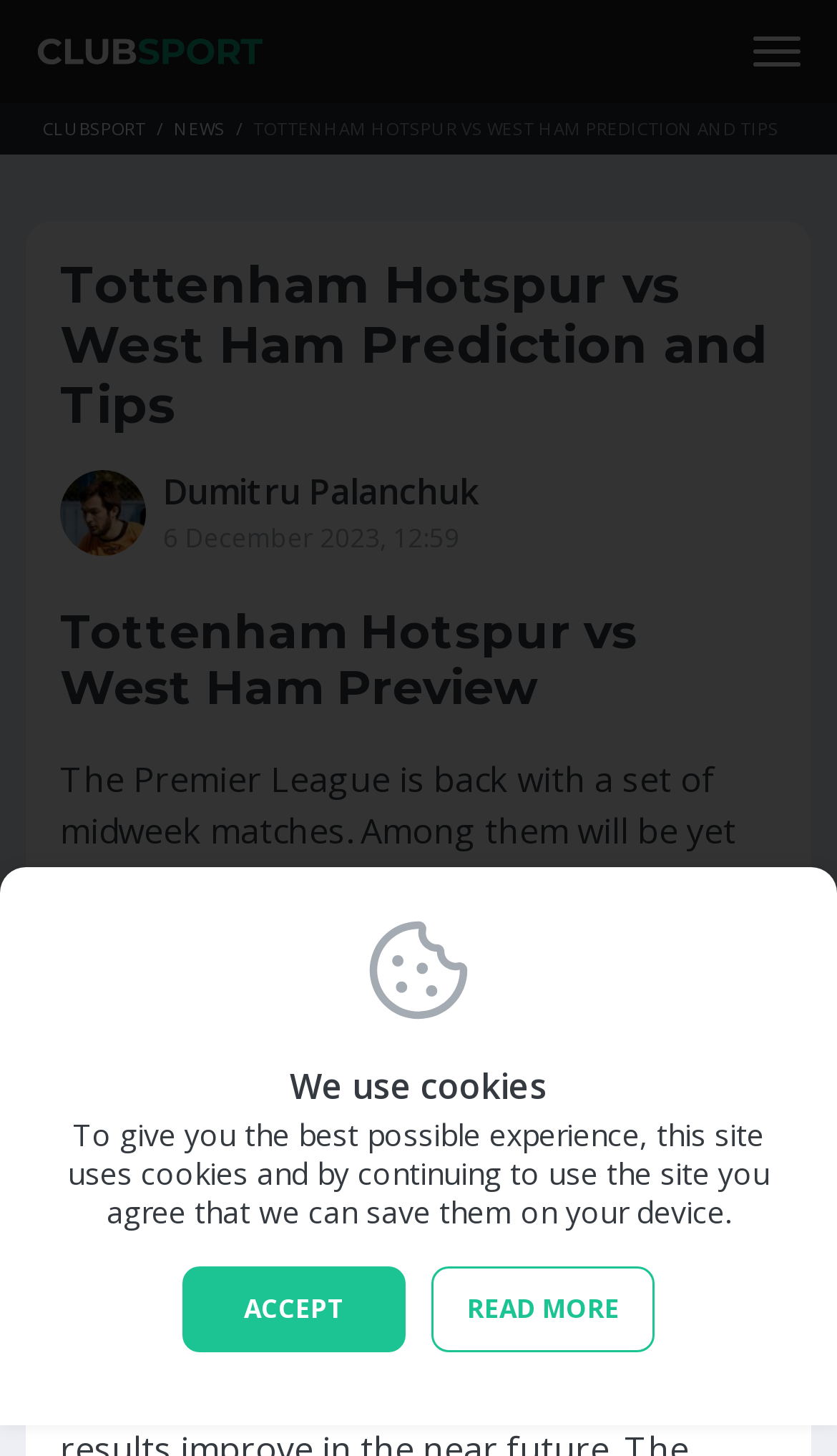Who is the author of the prediction and tips article?
Look at the image and respond to the question as thoroughly as possible.

The webpage credits Dumitru Palanchuk as the author of the article, as indicated by the link 'Dumitru Palanchuk Dumitru Palanchuk 6 December 2023, 12:59'.